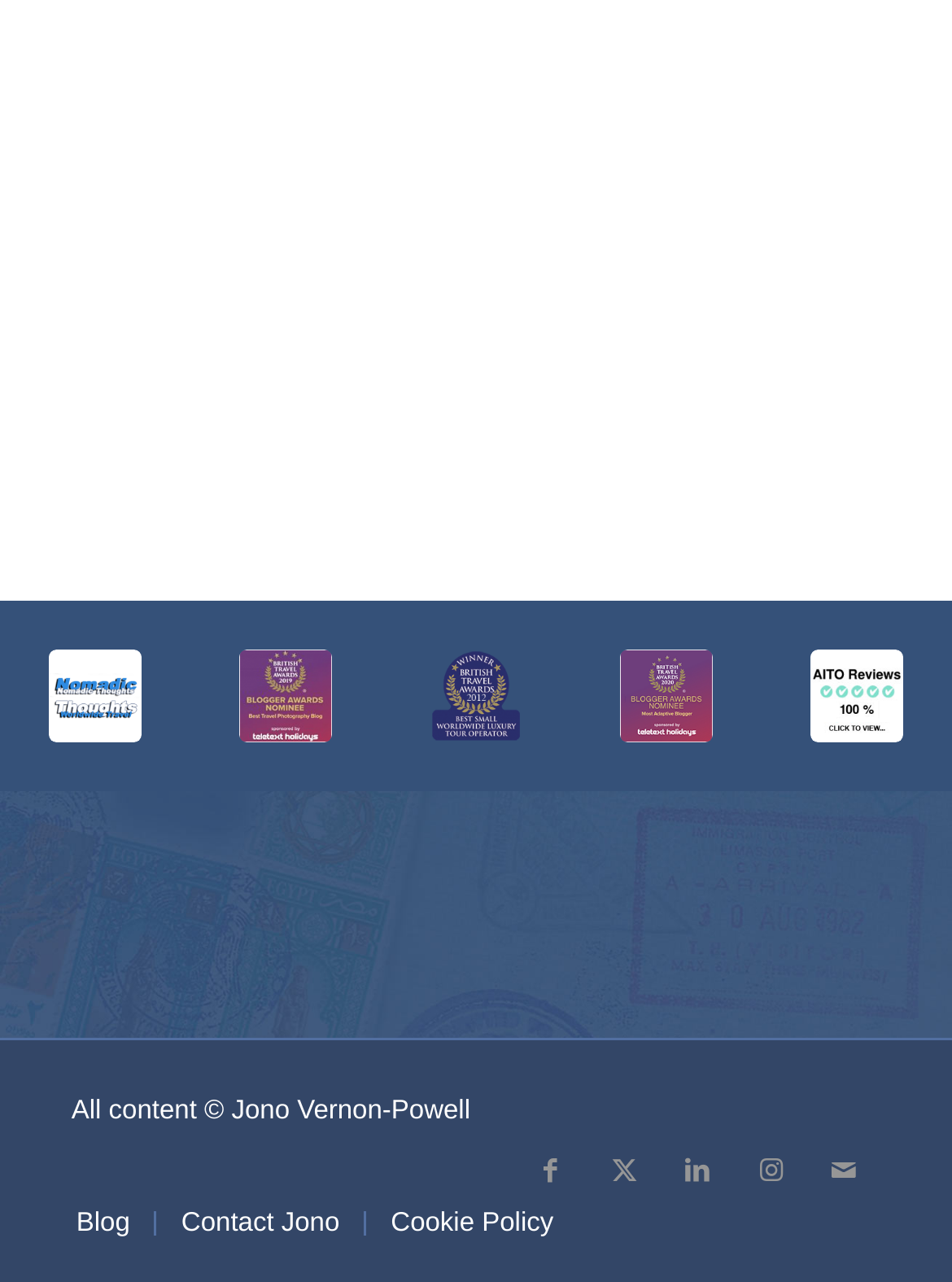Can you specify the bounding box coordinates for the region that should be clicked to fulfill this instruction: "Go to Facebook".

[0.54, 0.885, 0.617, 0.942]